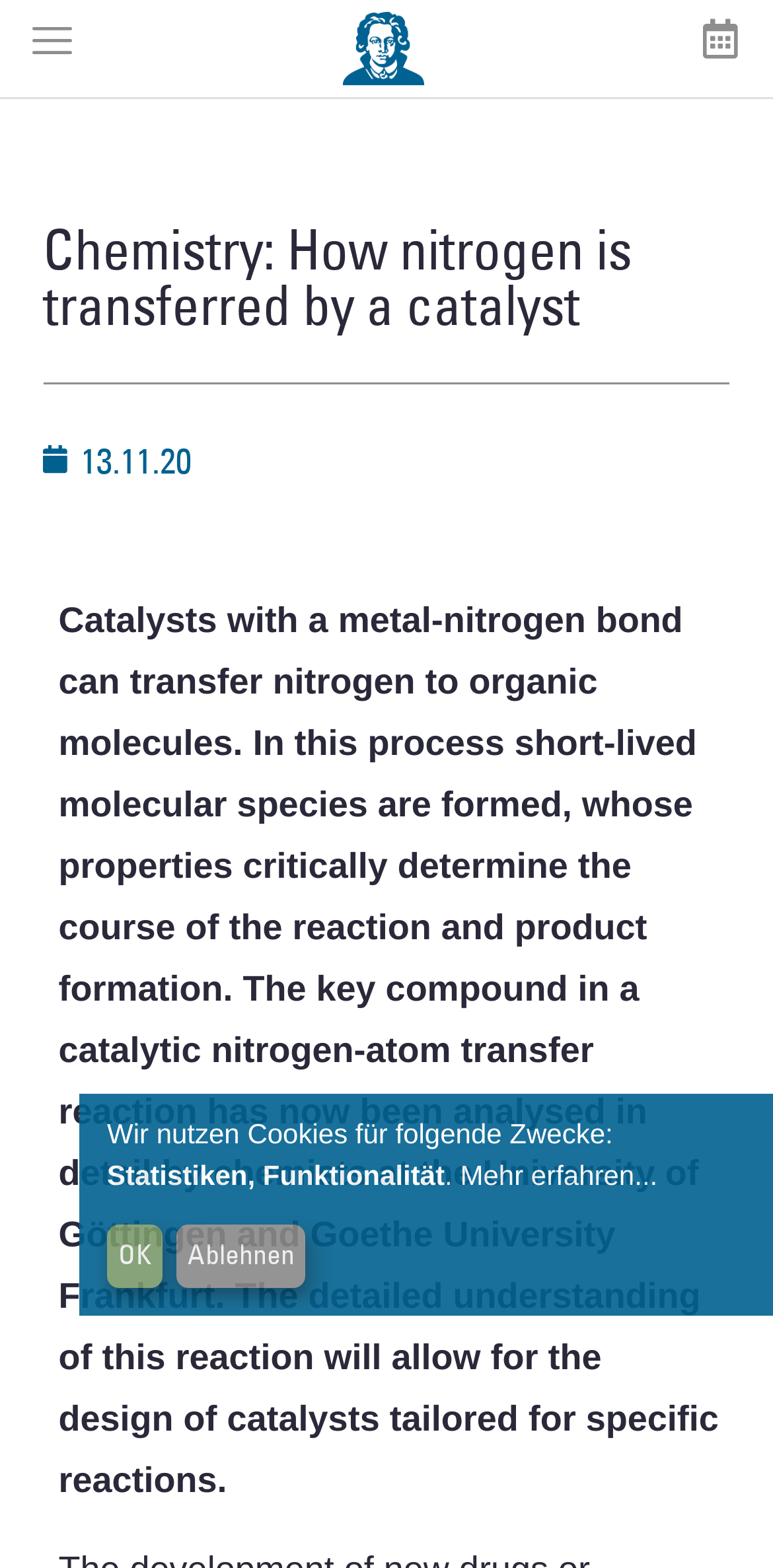Please respond to the question using a single word or phrase:
What are the two options for cookie usage?

OK and Ablehnen